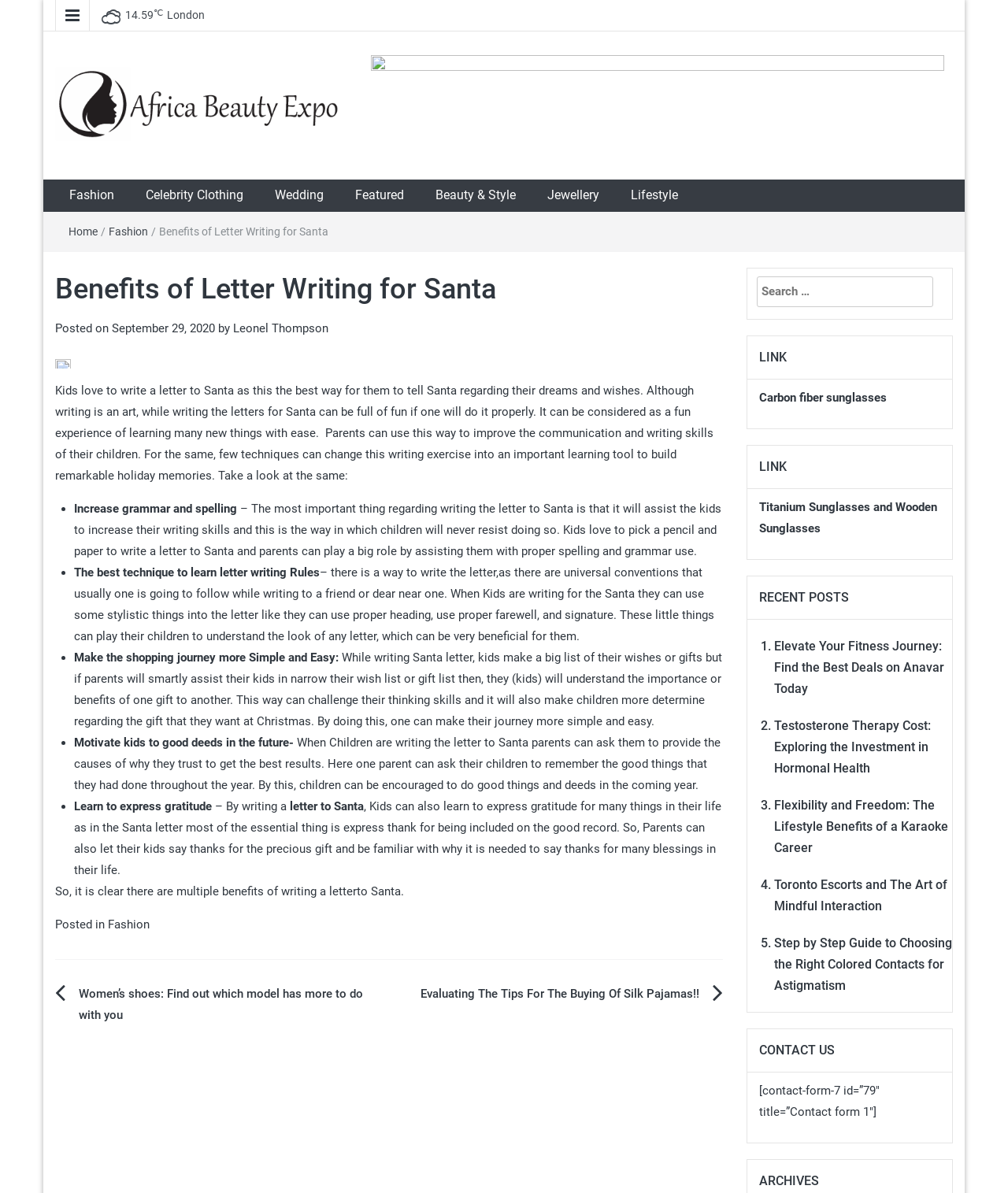Determine the bounding box for the HTML element described here: "September 29, 2020September 29, 2020". The coordinates should be given as [left, top, right, bottom] with each number being a float between 0 and 1.

[0.111, 0.269, 0.213, 0.281]